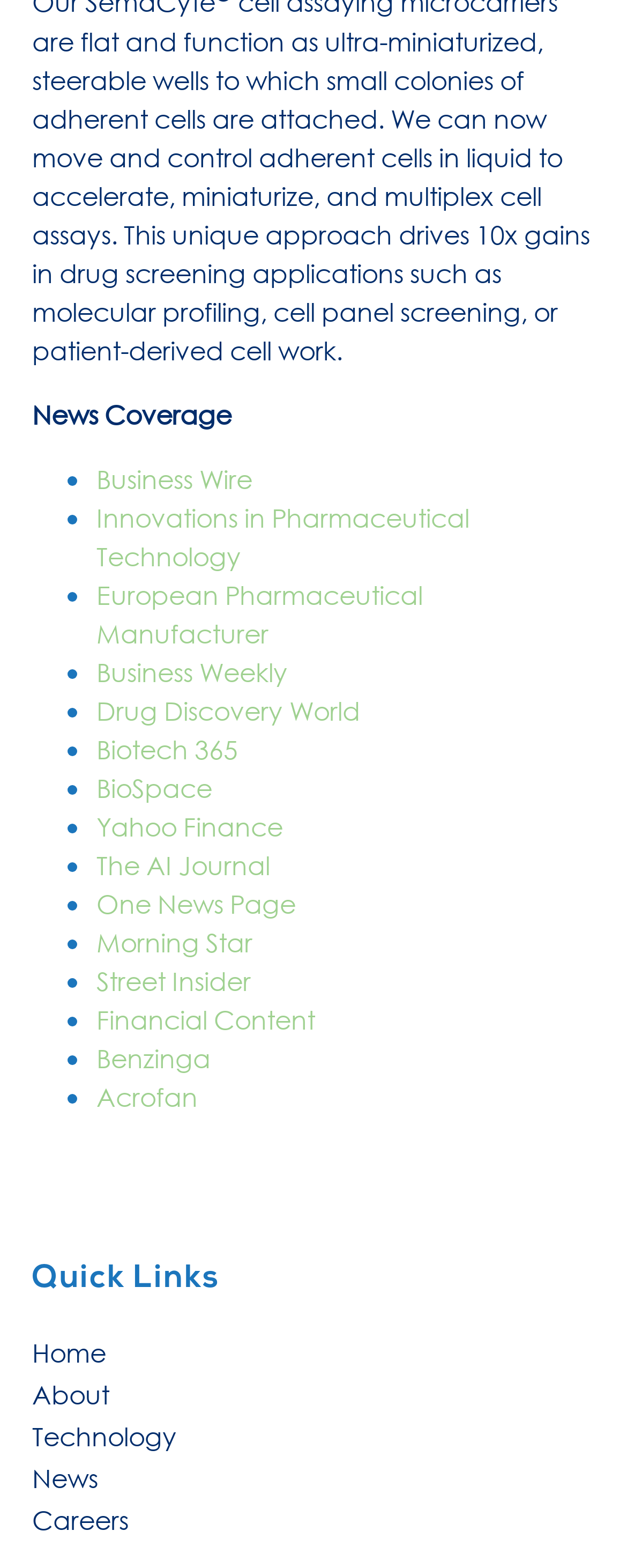Please provide a one-word or phrase answer to the question: 
How many news sources are listed?

15